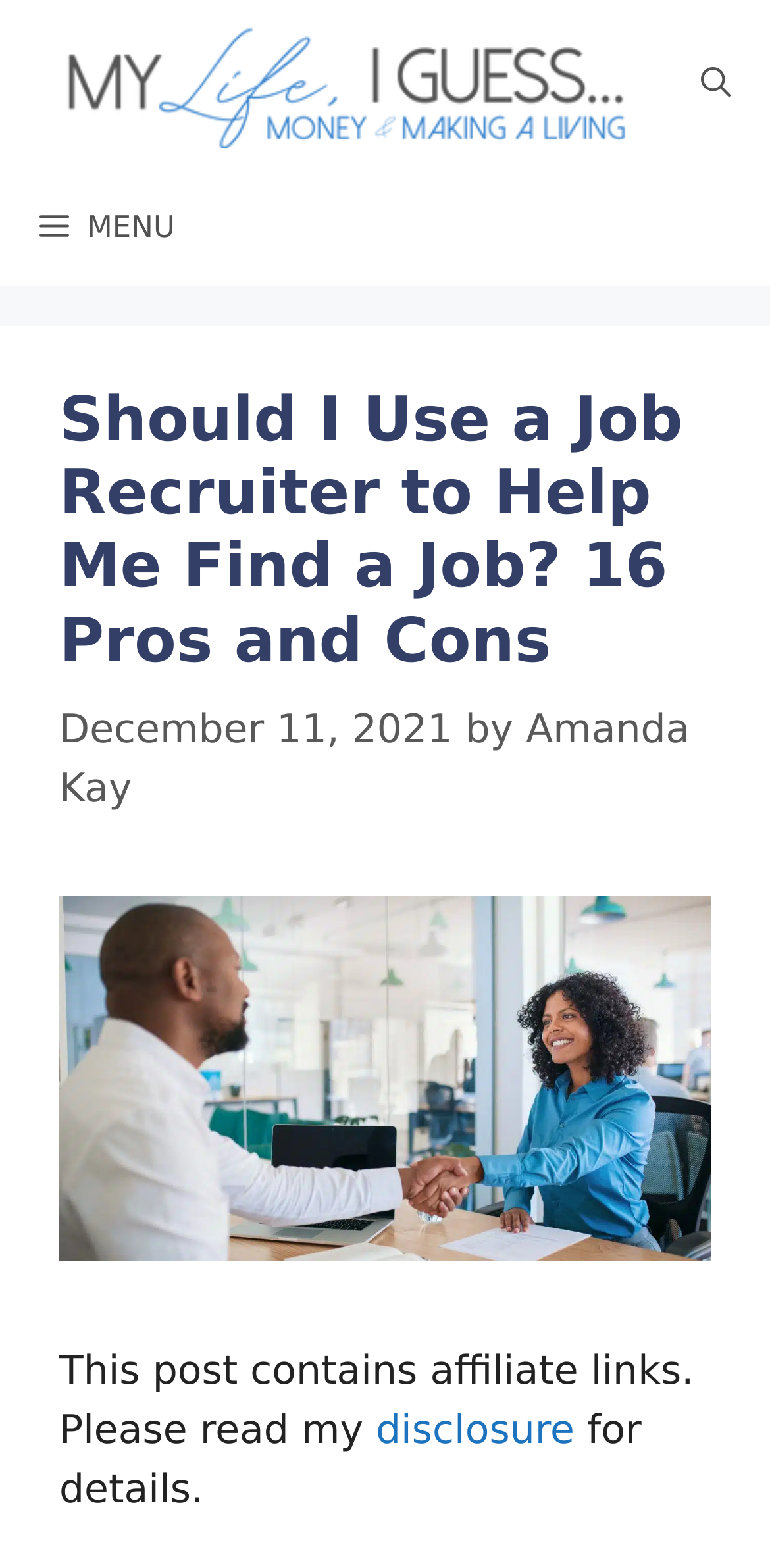What is the date of the article?
Please provide a single word or phrase in response based on the screenshot.

December 11, 2021